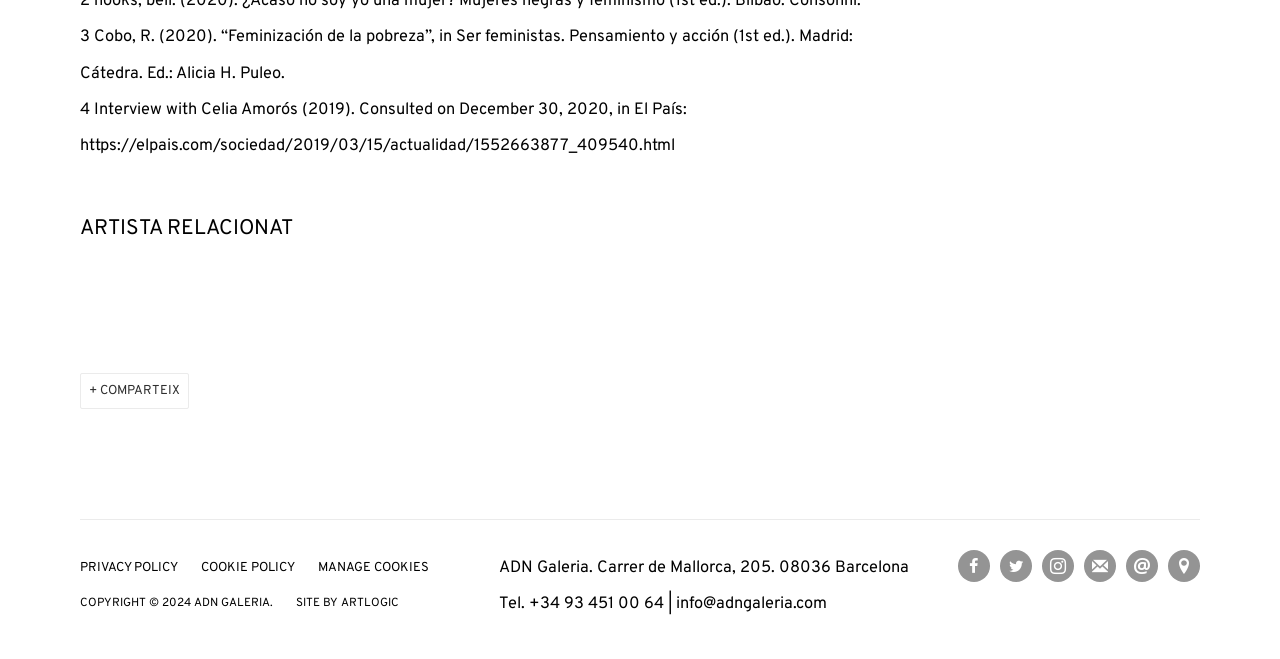How many social media links are present?
Please provide a full and detailed response to the question.

The webpage has links to four social media platforms: Facebook, Twitter, Instagram, and a mailing list, which are evident from the links present at the bottom of the page.